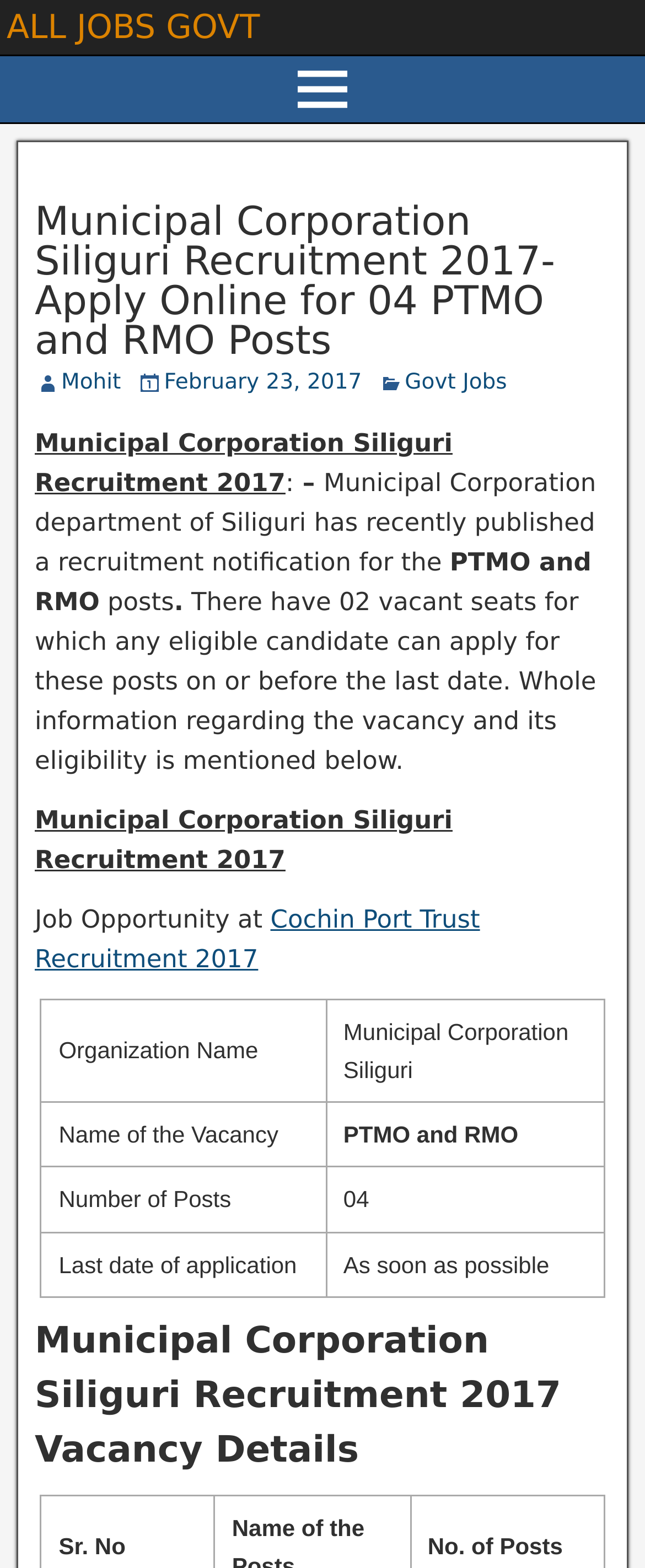Given the description of a UI element: "ALL JOBS GOVT", identify the bounding box coordinates of the matching element in the webpage screenshot.

[0.01, 0.004, 0.403, 0.03]